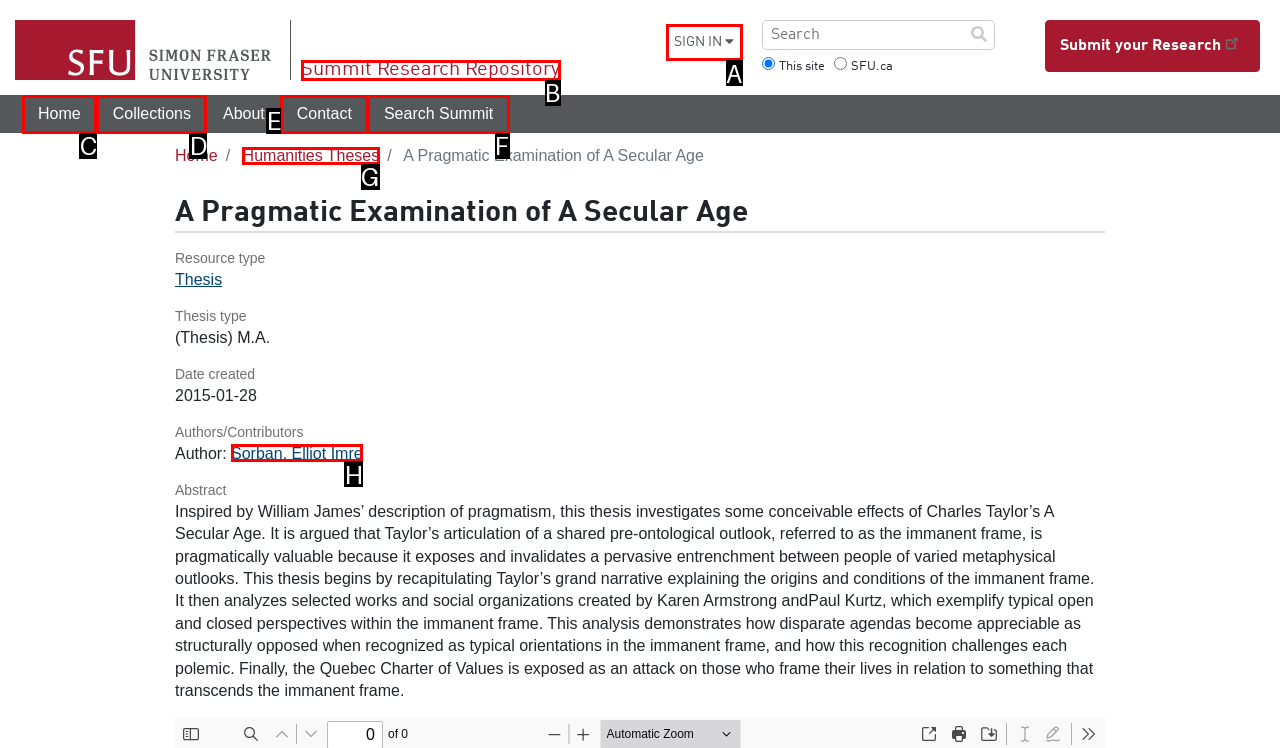From the options shown in the screenshot, tell me which lettered element I need to click to complete the task: Sign in to the website.

A